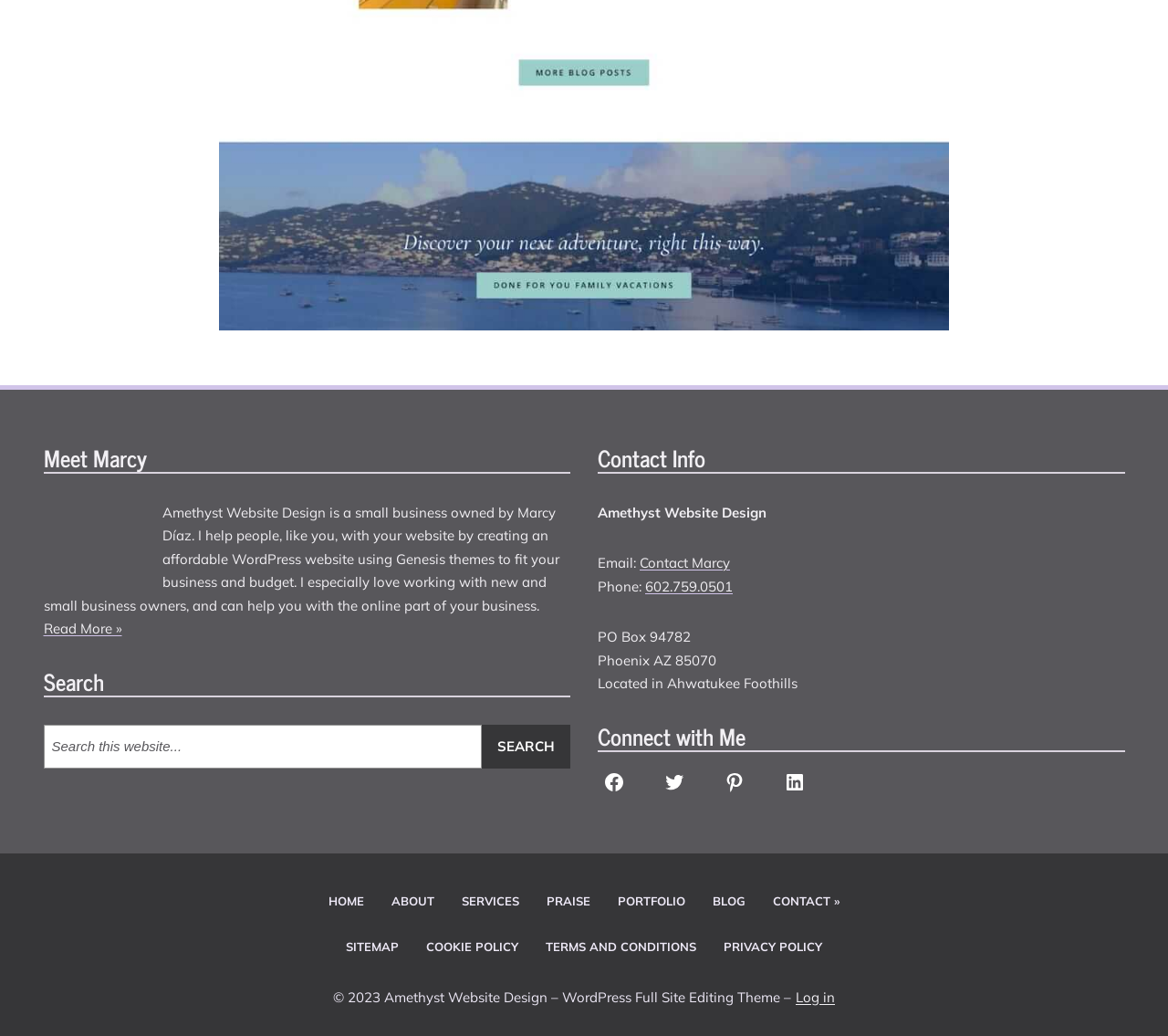Please determine the bounding box coordinates for the element with the description: "Home".

[0.281, 0.85, 0.312, 0.89]